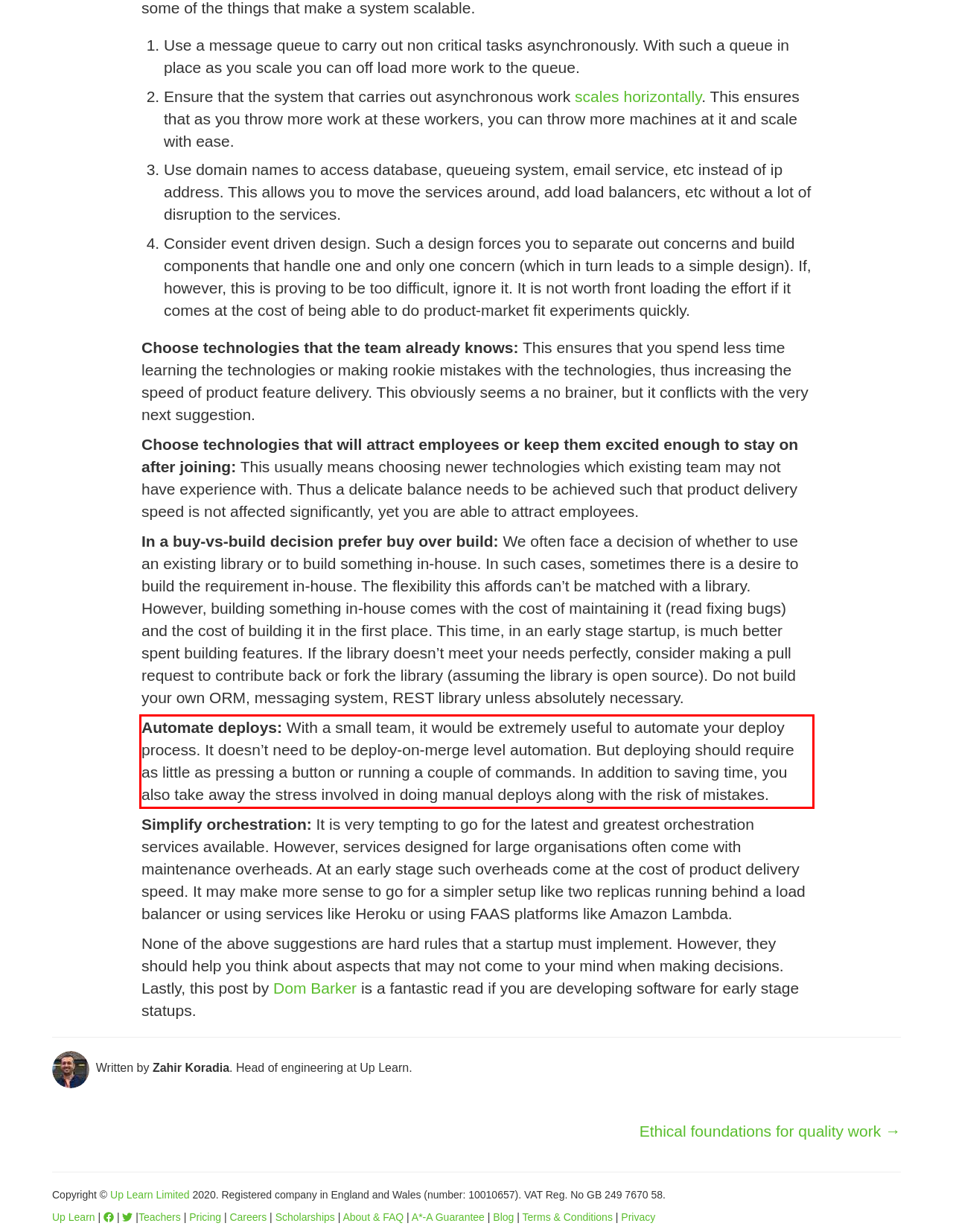Please identify and extract the text content from the UI element encased in a red bounding box on the provided webpage screenshot.

Automate deploys: With a small team, it would be extremely useful to automate your deploy process. It doesn’t need to be deploy-on-merge level automation. But deploying should require as little as pressing a button or running a couple of commands. In addition to saving time, you also take away the stress involved in doing manual deploys along with the risk of mistakes.